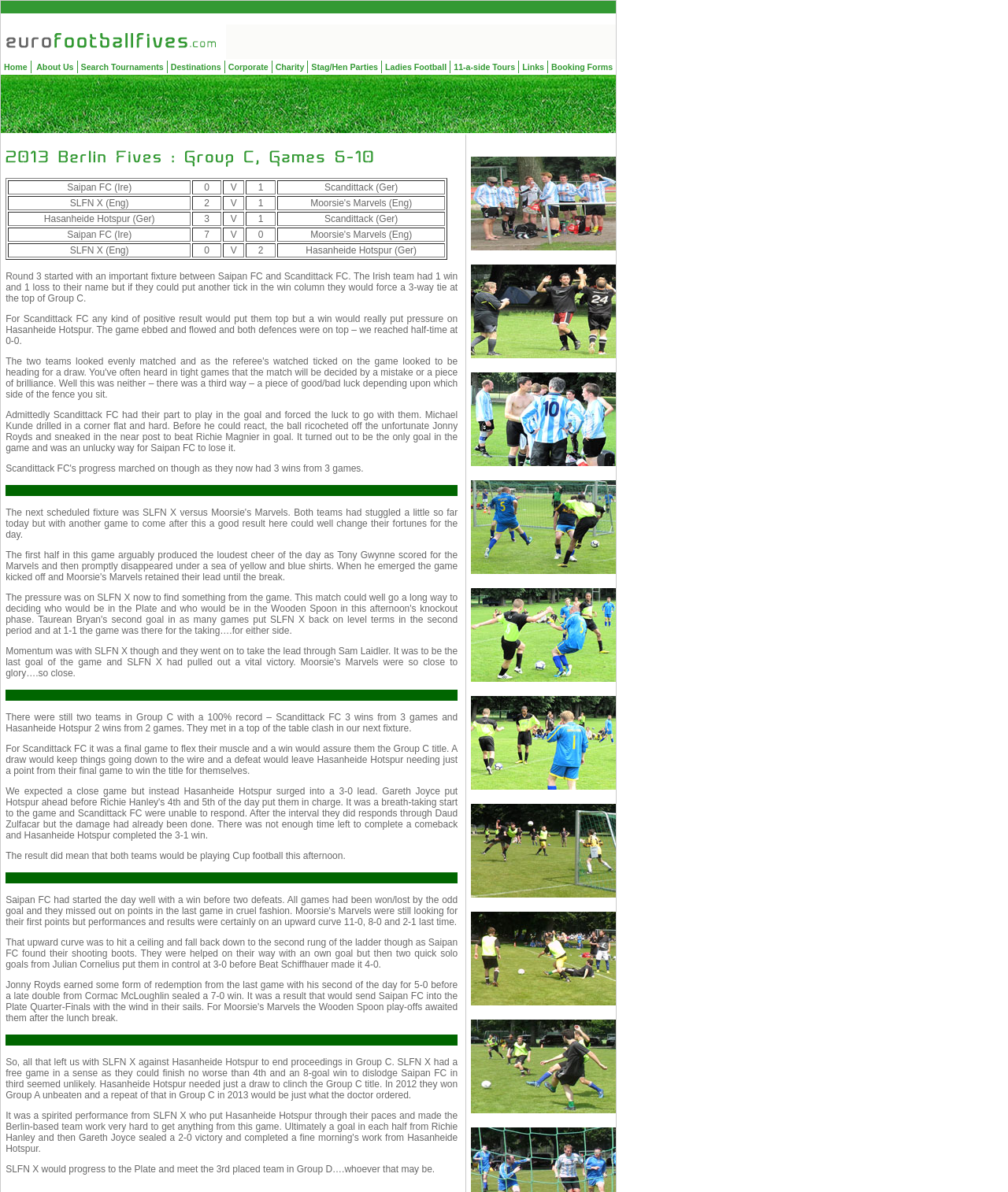Is there an image in the top layout table?
Please utilize the information in the image to give a detailed response to the question.

I looked at the layout table and found that there is an image in the top-left layout table cell.